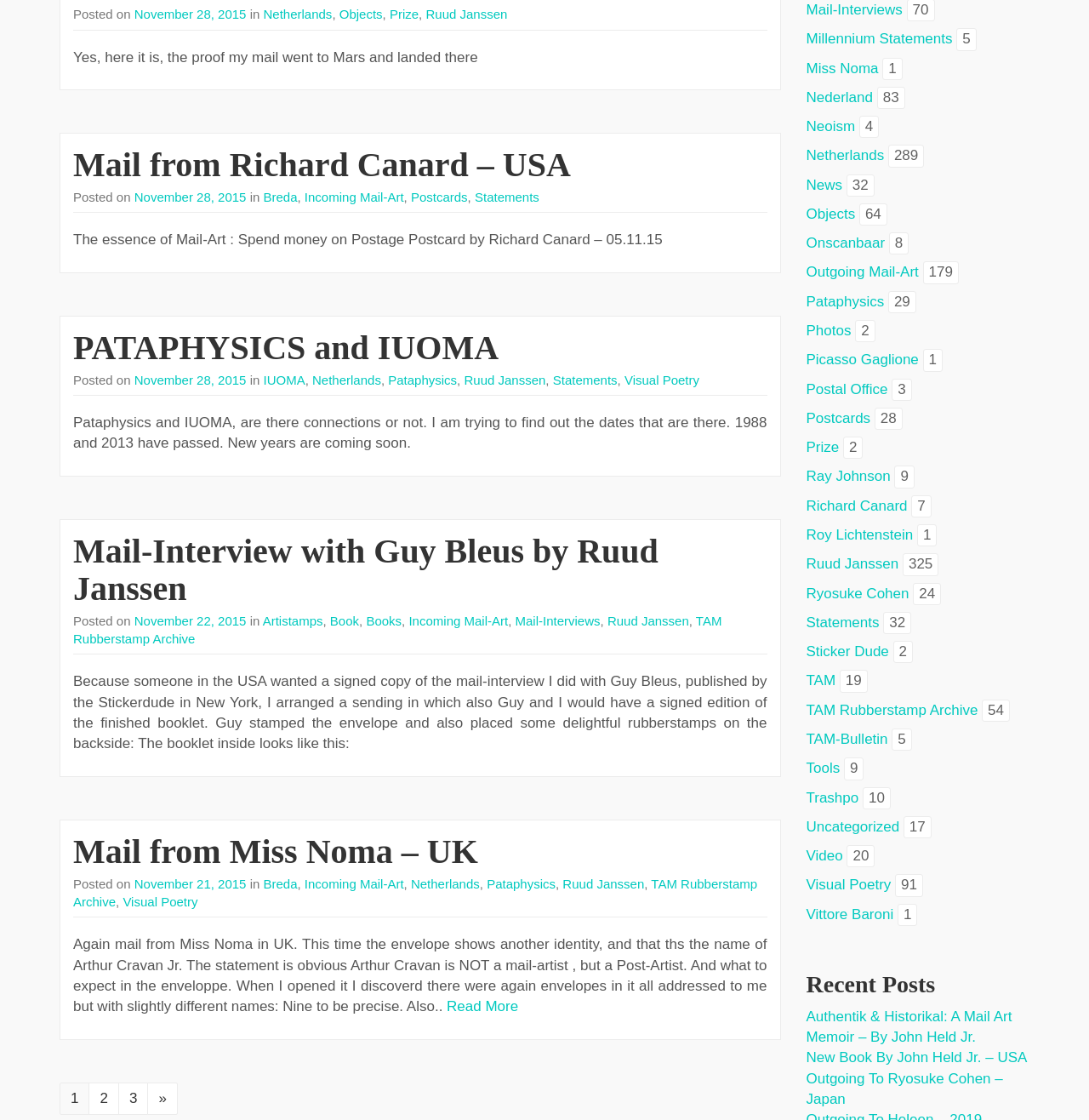Determine the bounding box coordinates for the clickable element required to fulfill the instruction: "Check the mail from Miss Noma – UK". Provide the coordinates as four float numbers between 0 and 1, i.e., [left, top, right, bottom].

[0.067, 0.743, 0.439, 0.777]